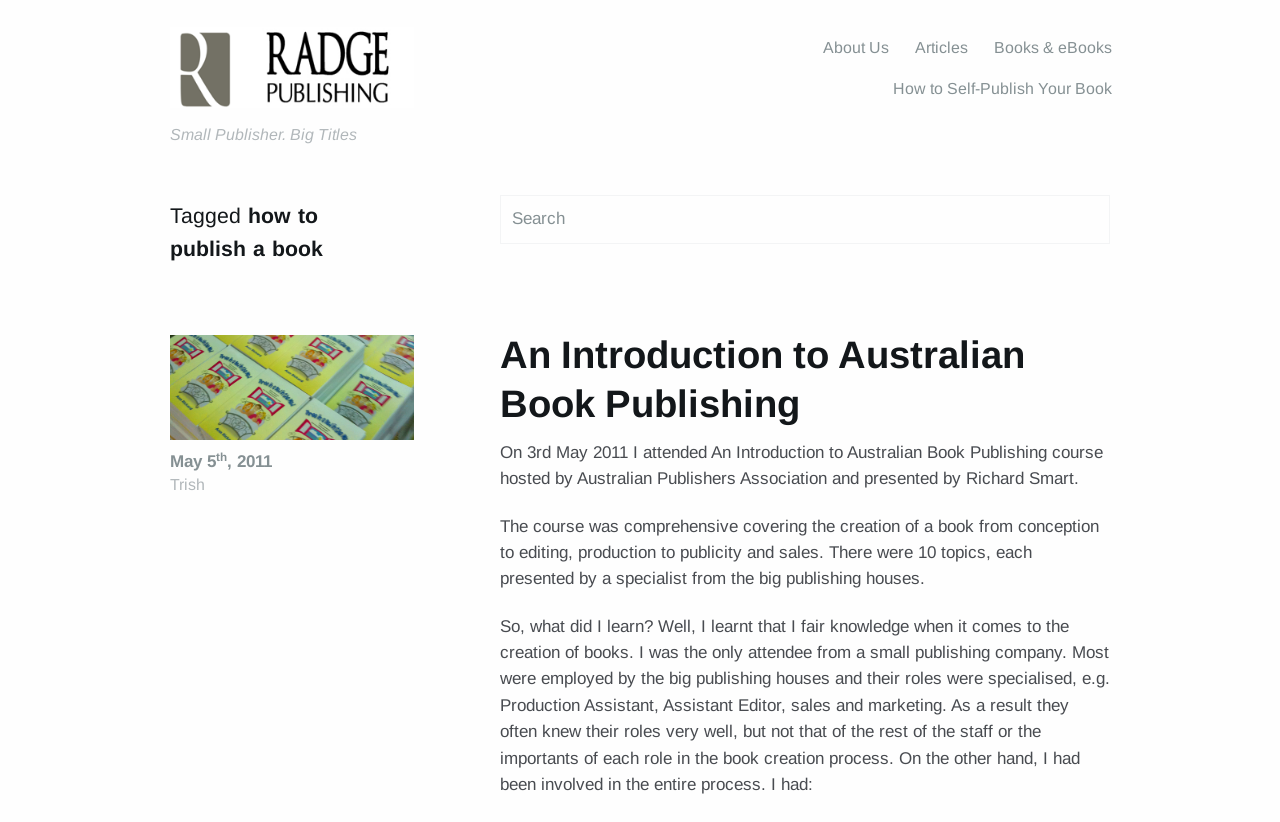Describe all the significant parts and information present on the webpage.

The webpage is about Radge Publishing, a small publisher that offers guidance on how to publish a book. At the top, there are five navigation links: "About Us", "Articles", "Books & eBooks", "How to Self-Publish Your Book", and "Home". Below these links, there is a tagline "Small Publisher. Big Titles". 

The main content of the webpage is an article titled "Tagged how to publish a book". The article is divided into sections, with headings and paragraphs of text. There is a search bar located above the article, allowing users to search for specific content. 

The article begins with a link to "An Introduction to Australian Book Publishing", which is also the title of the first section. This section is followed by a paragraph of text describing the author's experience attending a course on Australian book publishing. The text is divided into three paragraphs, each describing what the author learned from the course. 

On the left side of the article, there are additional links, including the date "May 5th, 2011" and the author's name "Trish".